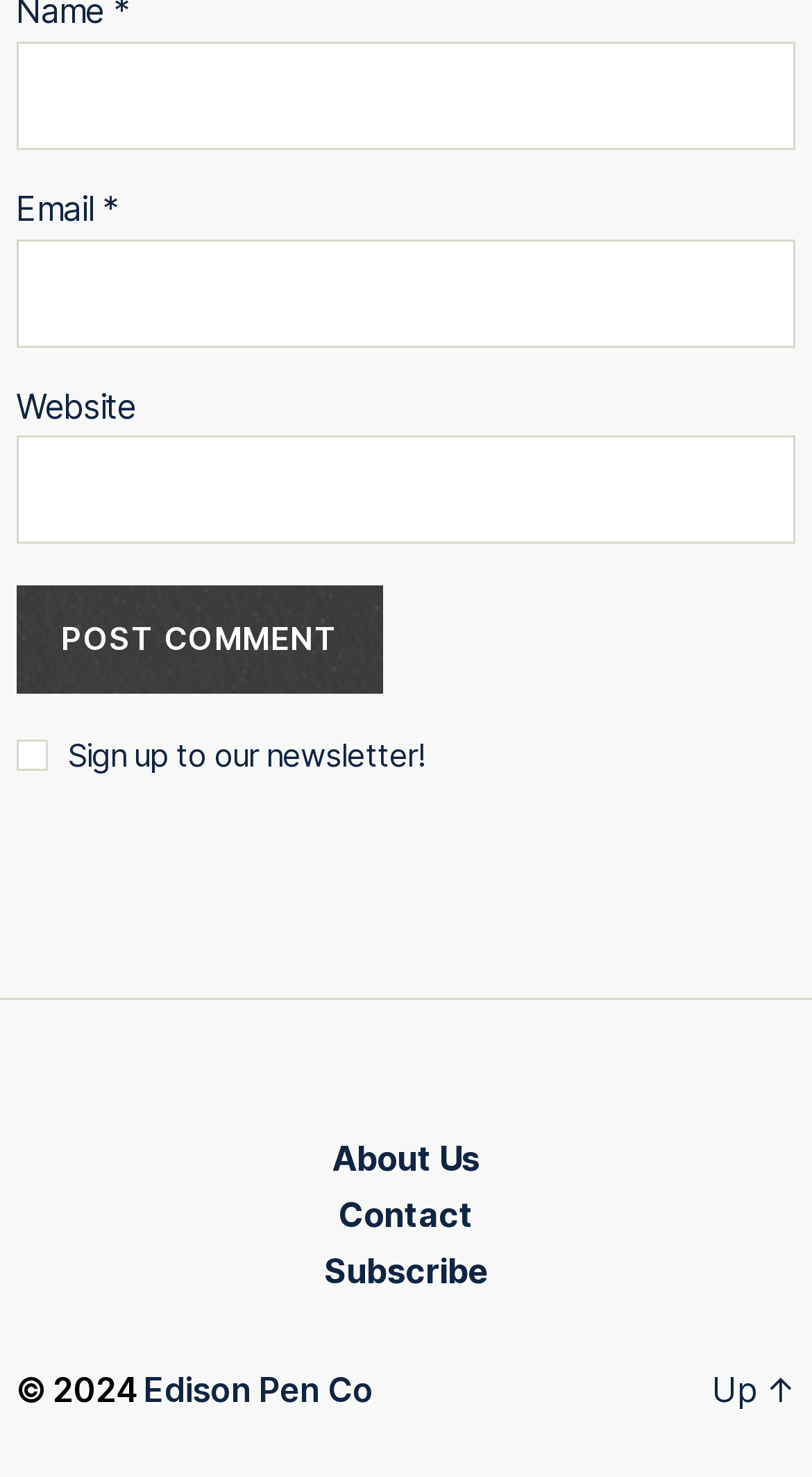Predict the bounding box of the UI element based on the description: "Edison Pen Co". The coordinates should be four float numbers between 0 and 1, formatted as [left, top, right, bottom].

[0.177, 0.927, 0.459, 0.955]